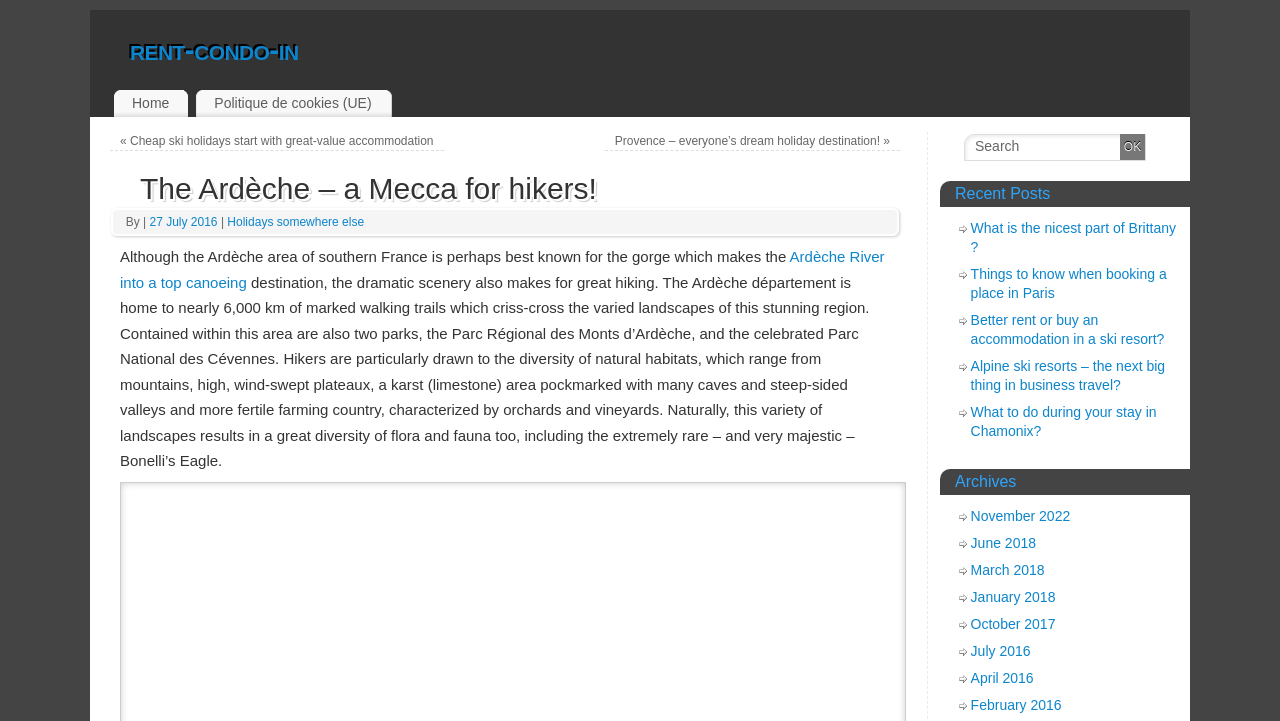Please identify the bounding box coordinates of the element I need to click to follow this instruction: "Explore holidays in Provence".

[0.48, 0.186, 0.695, 0.205]